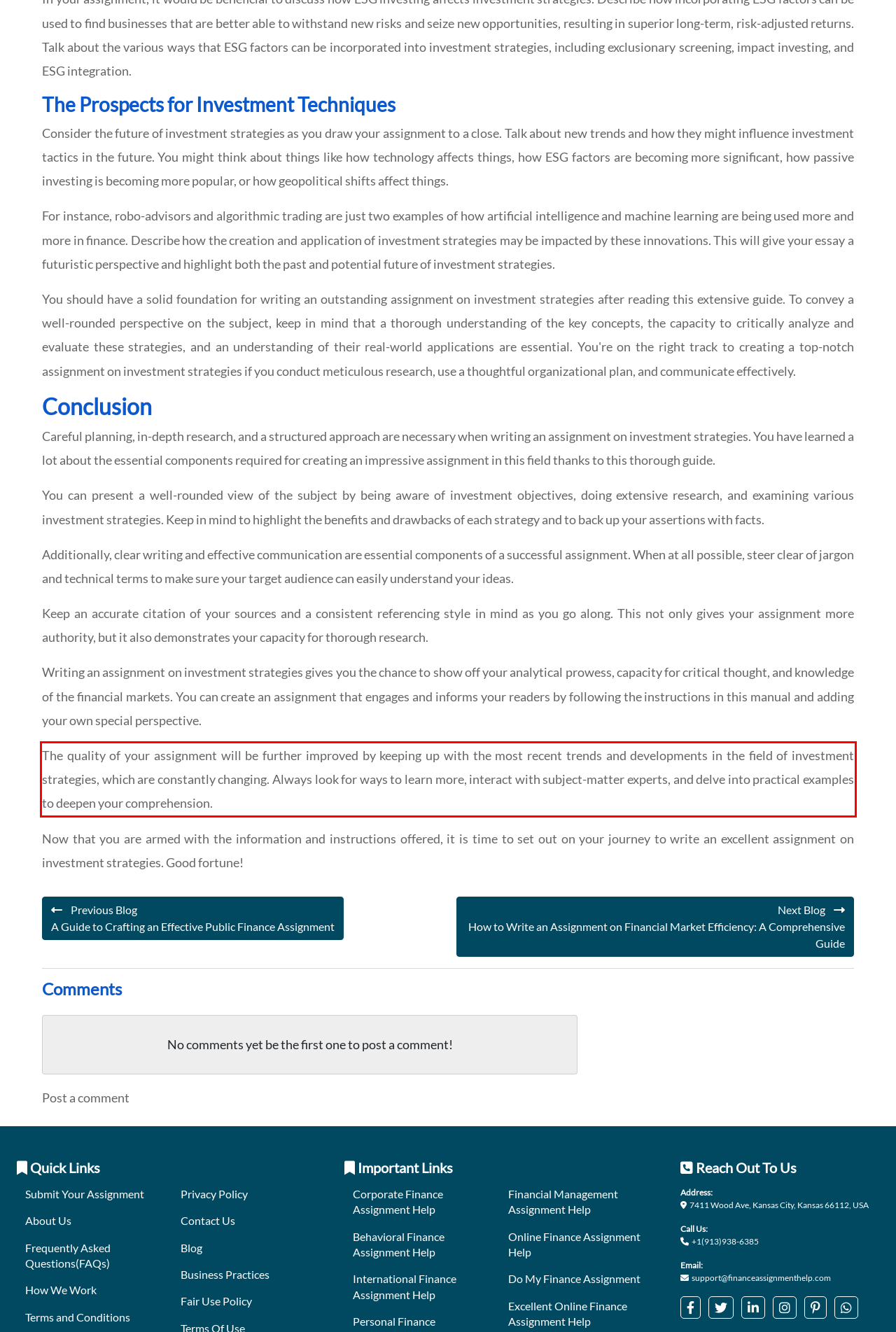You have a screenshot with a red rectangle around a UI element. Recognize and extract the text within this red bounding box using OCR.

The quality of your assignment will be further improved by keeping up with the most recent trends and developments in the field of investment strategies, which are constantly changing. Always look for ways to learn more, interact with subject-matter experts, and delve into practical examples to deepen your comprehension.